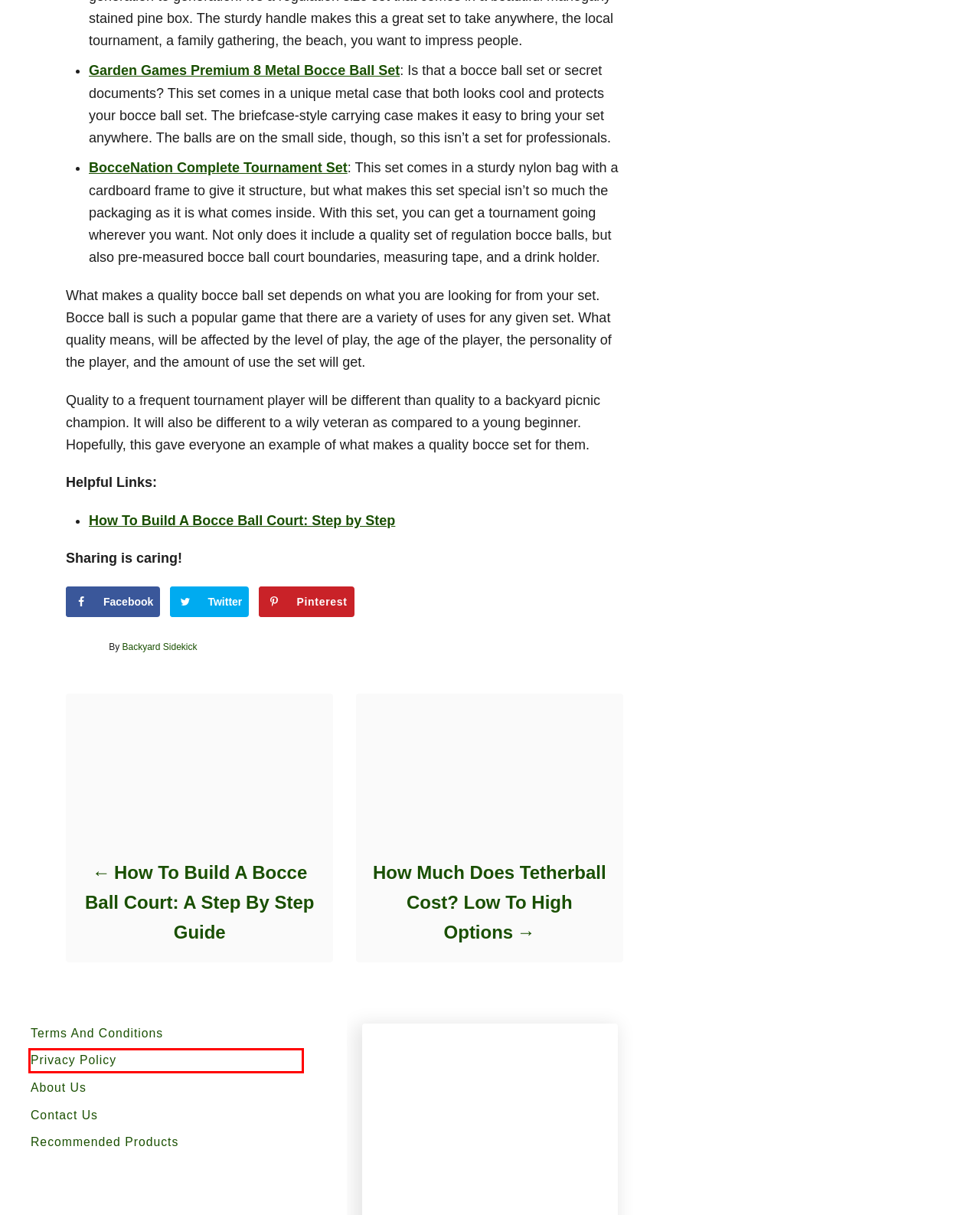Consider the screenshot of a webpage with a red bounding box around an element. Select the webpage description that best corresponds to the new page after clicking the element inside the red bounding box. Here are the candidates:
A. Amazon.com
B. Privacy Policy – Backyard Sidekick
C. Terms And Conditions – Backyard Sidekick
D. Recommended Products – Backyard Sidekick
E. About Us – Backyard Sidekick
F. Contact Us – Backyard Sidekick
G. How Much Does Tetherball Cost? Low To High Options – Backyard Sidekick
H. How To Build A Bocce Ball Court: A Step By Step Guide – Backyard Sidekick

B